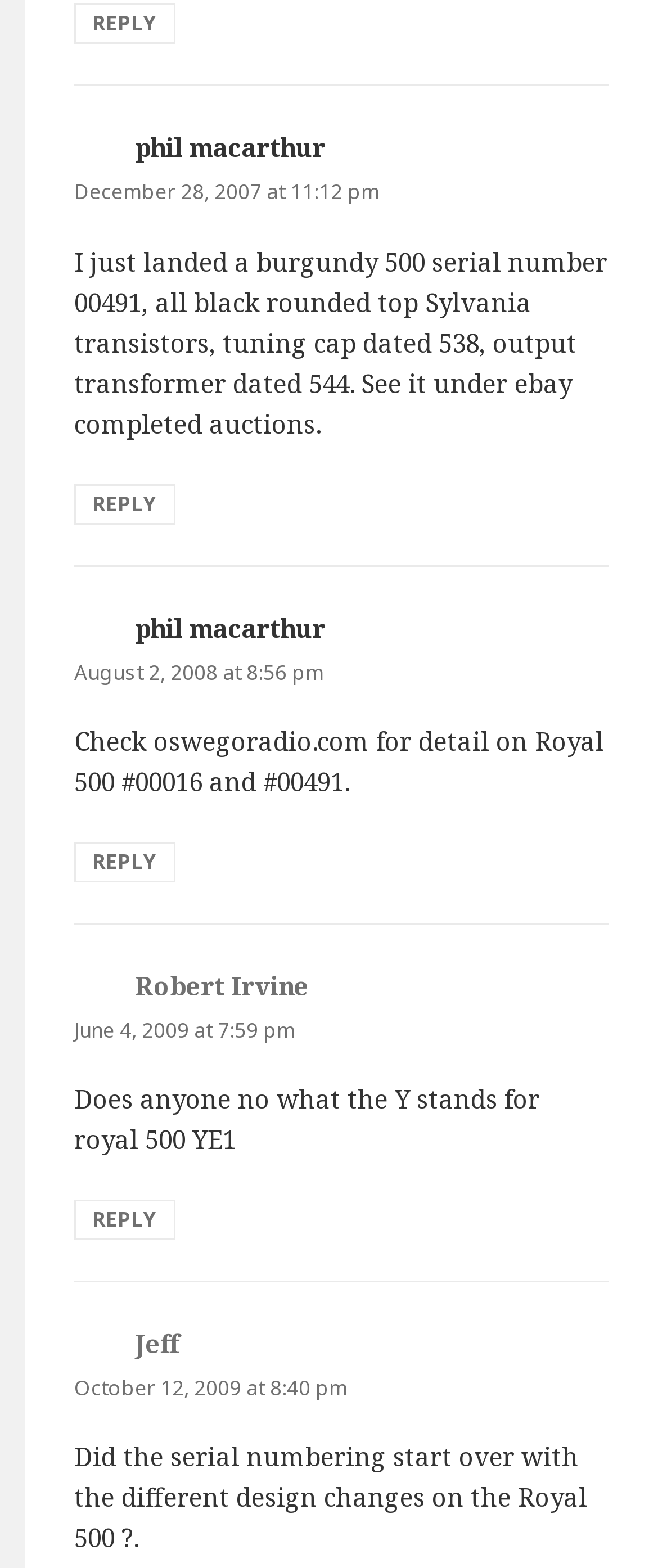Identify the bounding box coordinates of the HTML element based on this description: "phil macarthur".

[0.205, 0.389, 0.494, 0.411]